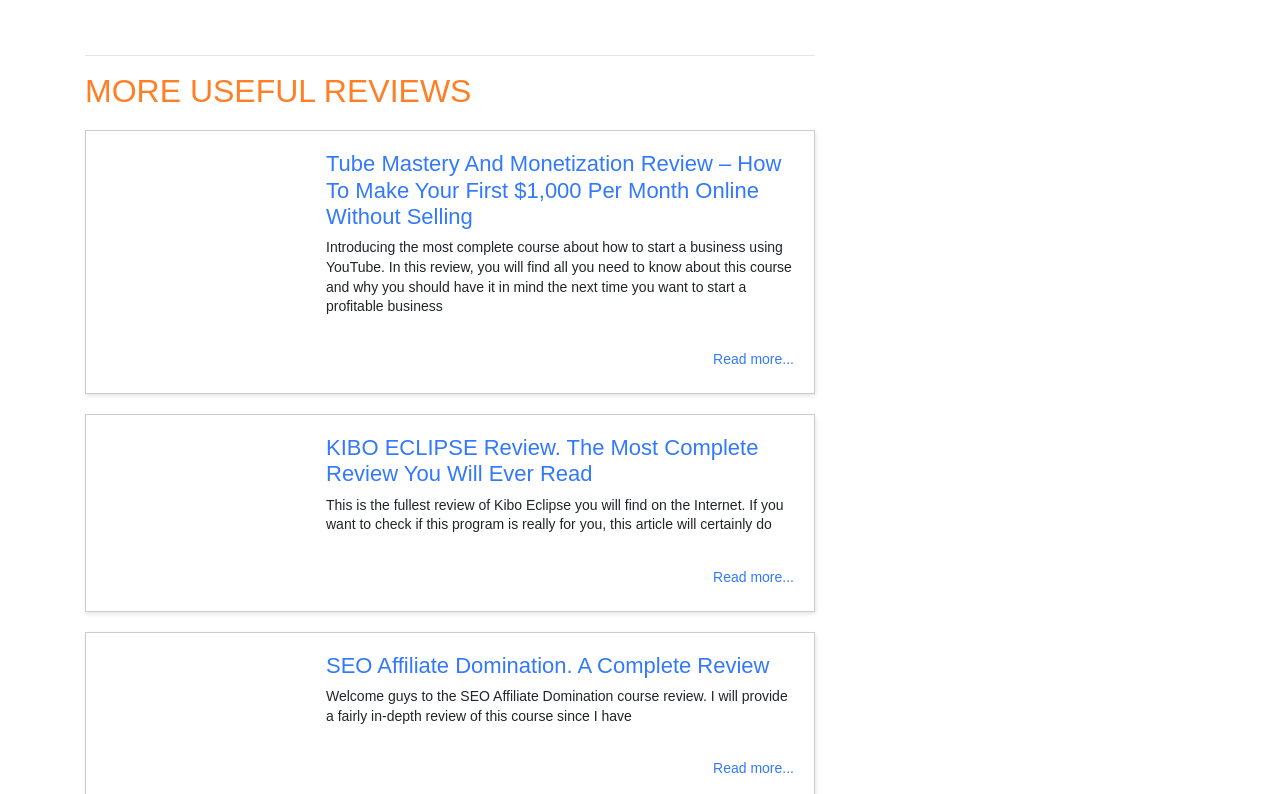Please determine the bounding box coordinates of the element's region to click in order to carry out the following instruction: "Read more about KIBO ECLIPSE". The coordinates should be four float numbers between 0 and 1, i.e., [left, top, right, bottom].

[0.557, 0.716, 0.62, 0.737]